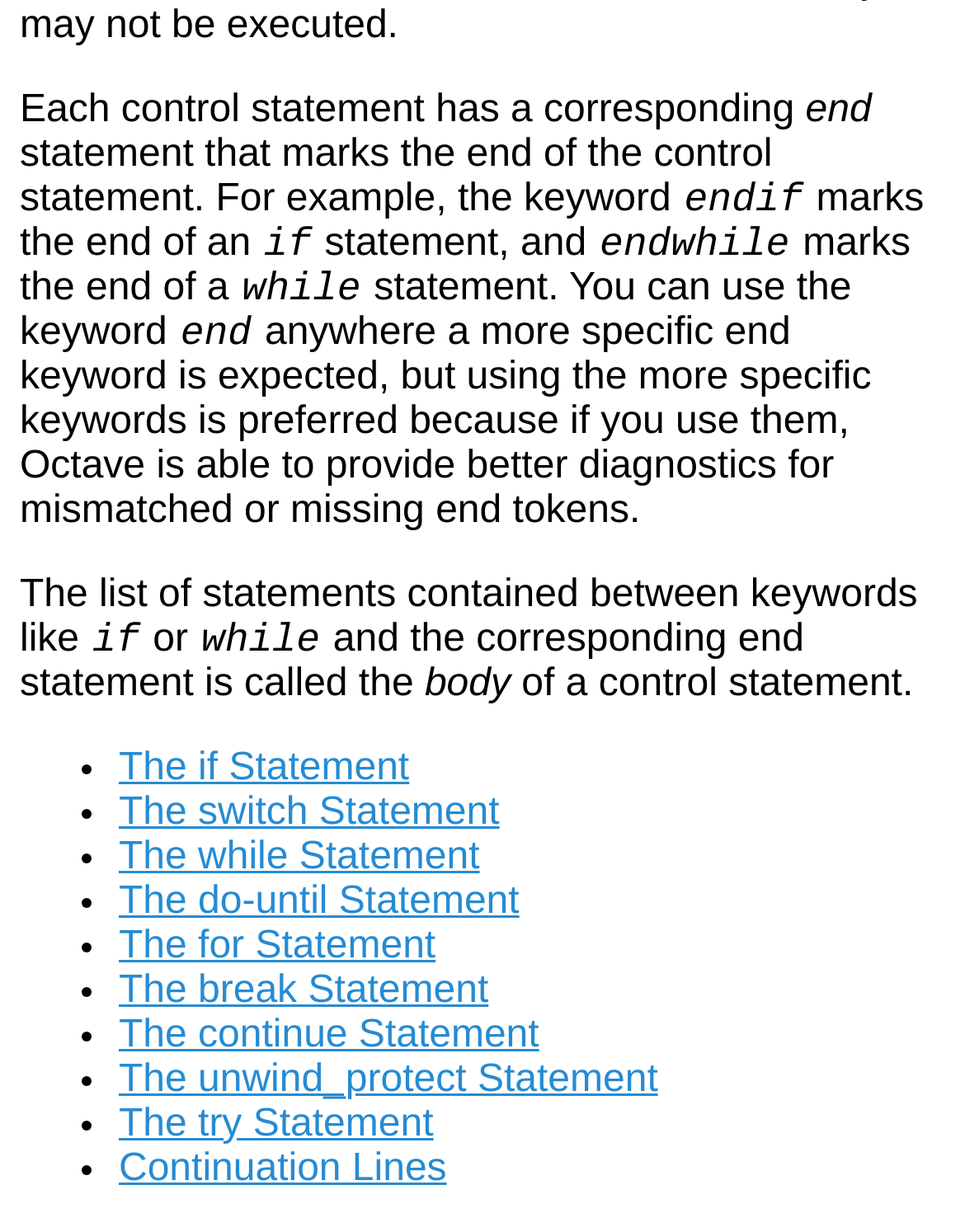Locate the UI element that matches the description The switch Statement in the webpage screenshot. Return the bounding box coordinates in the format (top-left x, top-left y, bottom-right x, bottom-right y), with values ranging from 0 to 1.

[0.123, 0.642, 0.518, 0.676]